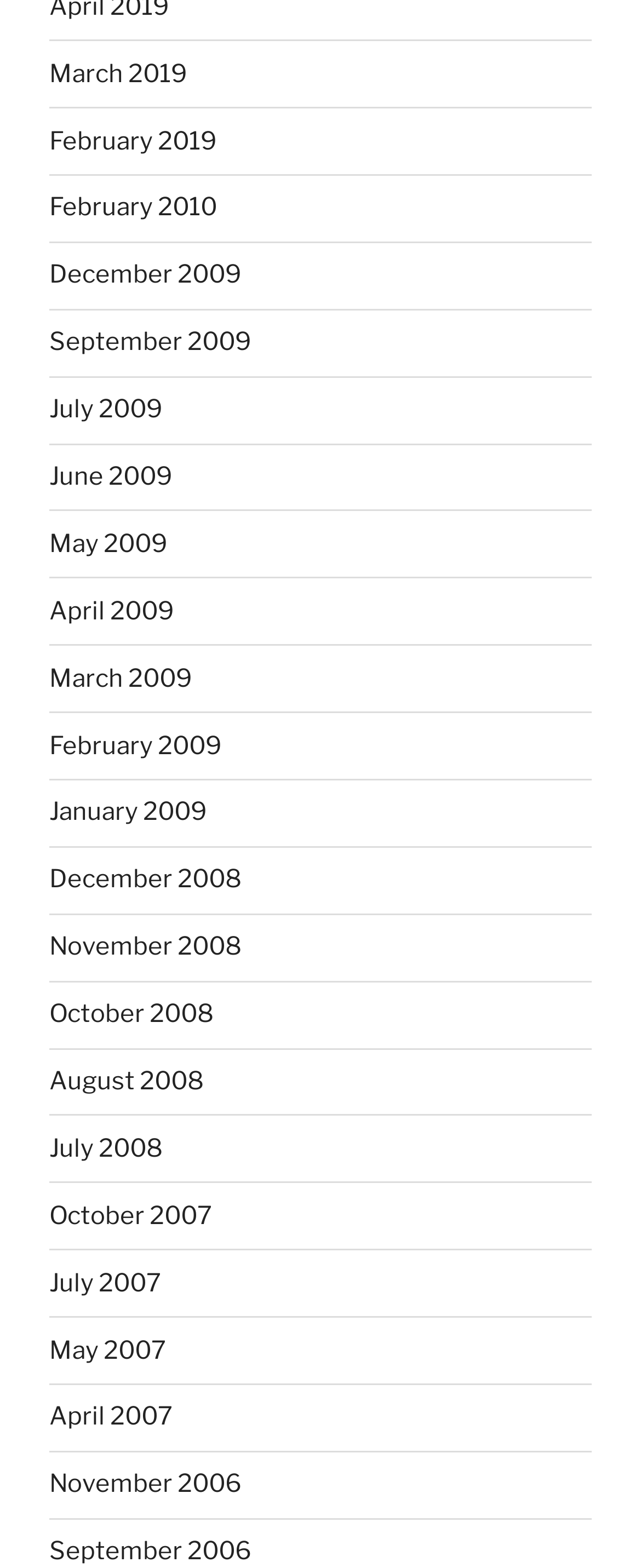Determine the bounding box coordinates for the area you should click to complete the following instruction: "view March 2019".

[0.077, 0.037, 0.292, 0.056]